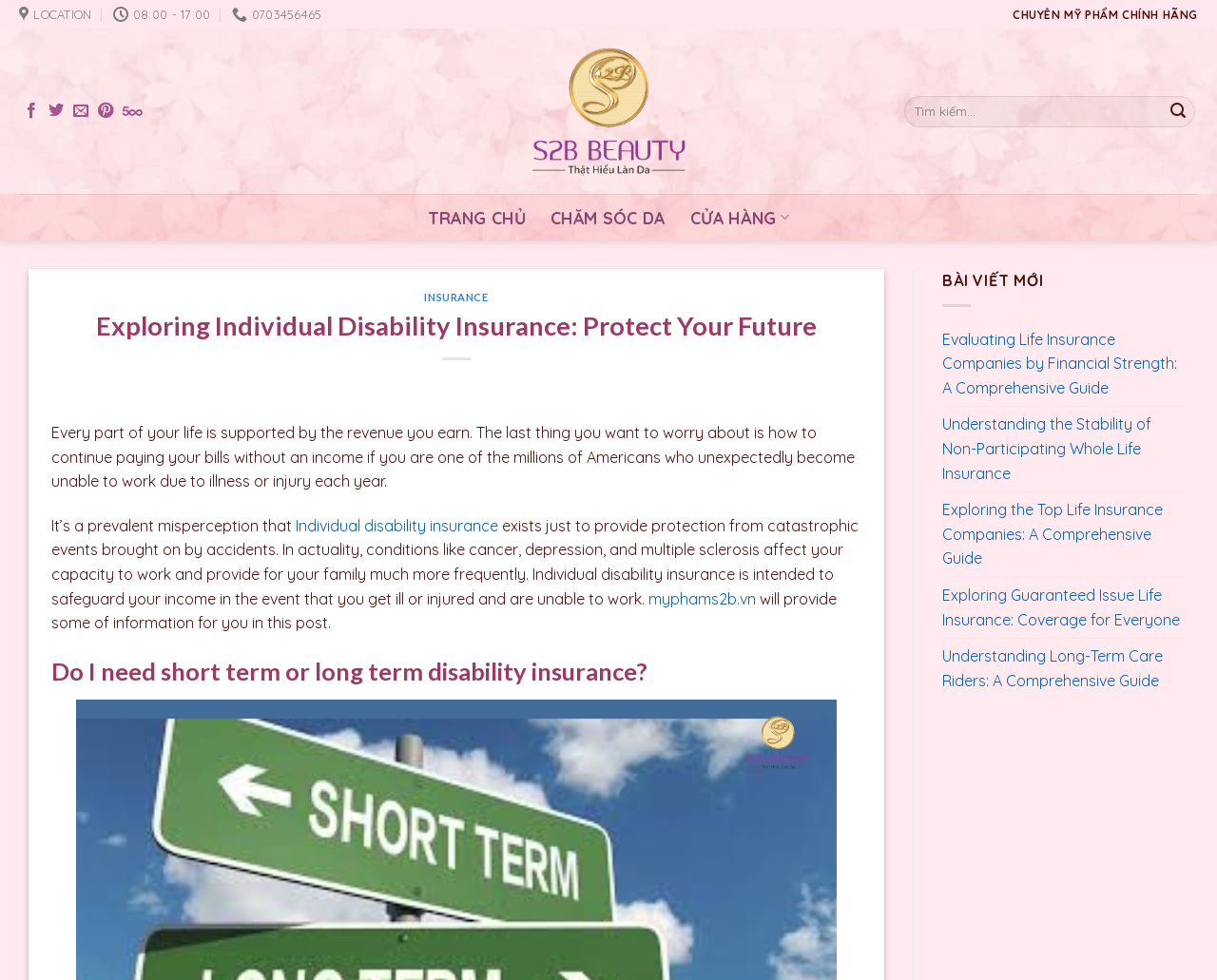Determine the main headline from the webpage and extract its text.

Exploring Individual Disability Insurance: Protect Your Future